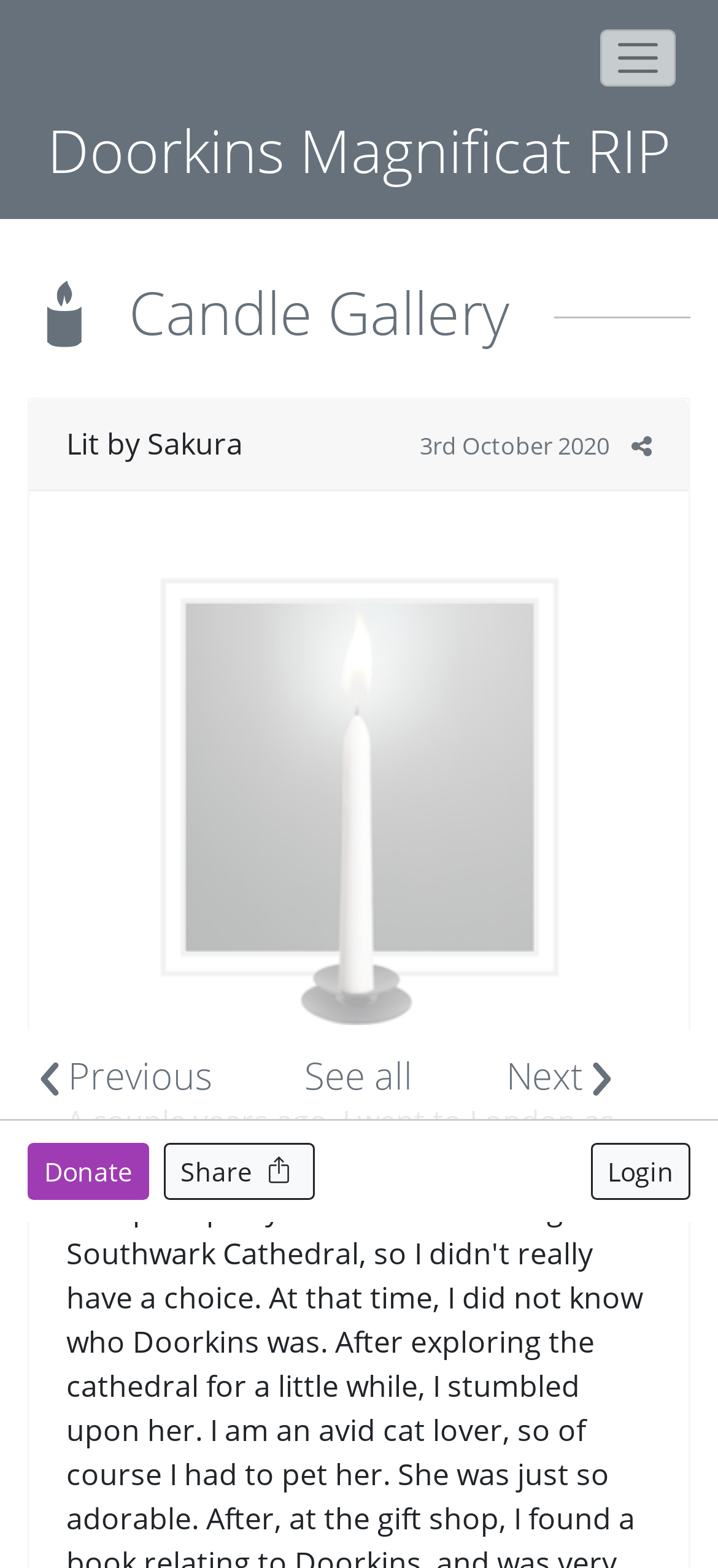What is the purpose of the 'Share' button?
Refer to the image and provide a detailed answer to the question.

The 'Share' button is located next to the 'Saturday 3rd October 2020' text, and its purpose is to share the tribute, likely on social media or other platforms.